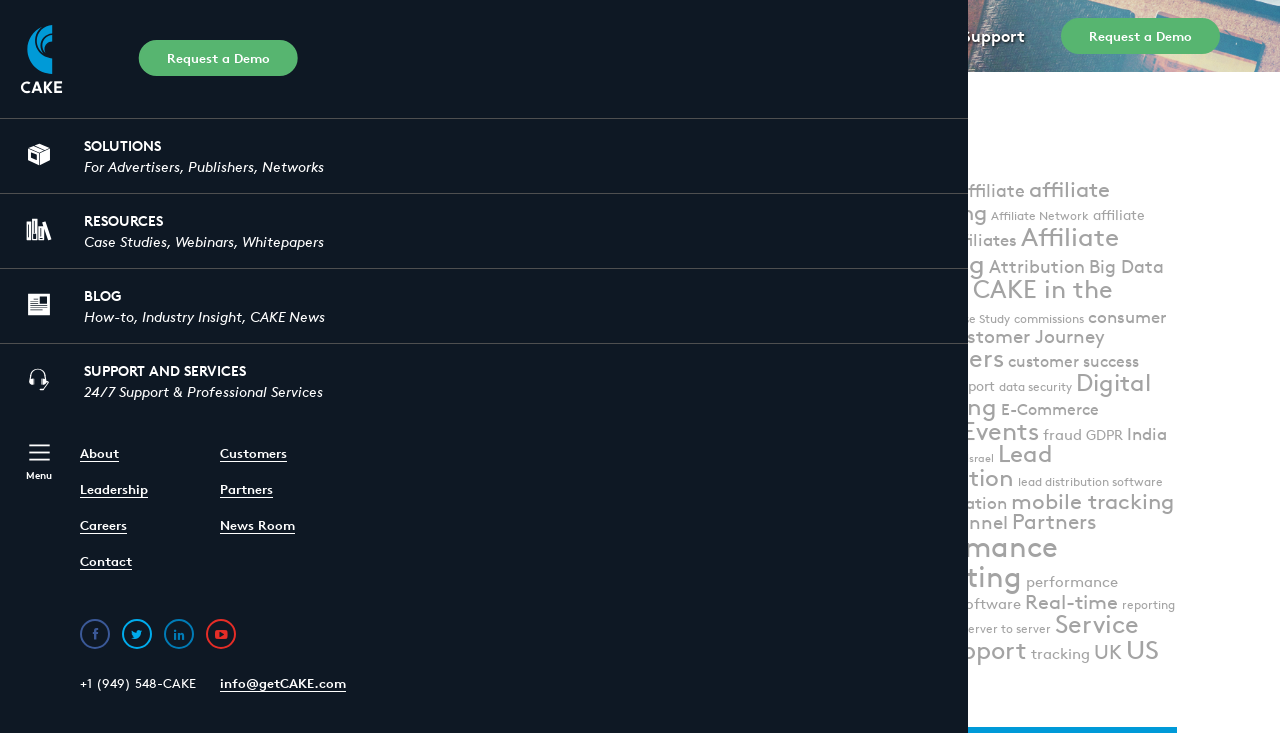Identify the bounding box for the UI element described as: "Partners". The coordinates should be four float numbers between 0 and 1, i.e., [left, top, right, bottom].

[0.791, 0.695, 0.857, 0.729]